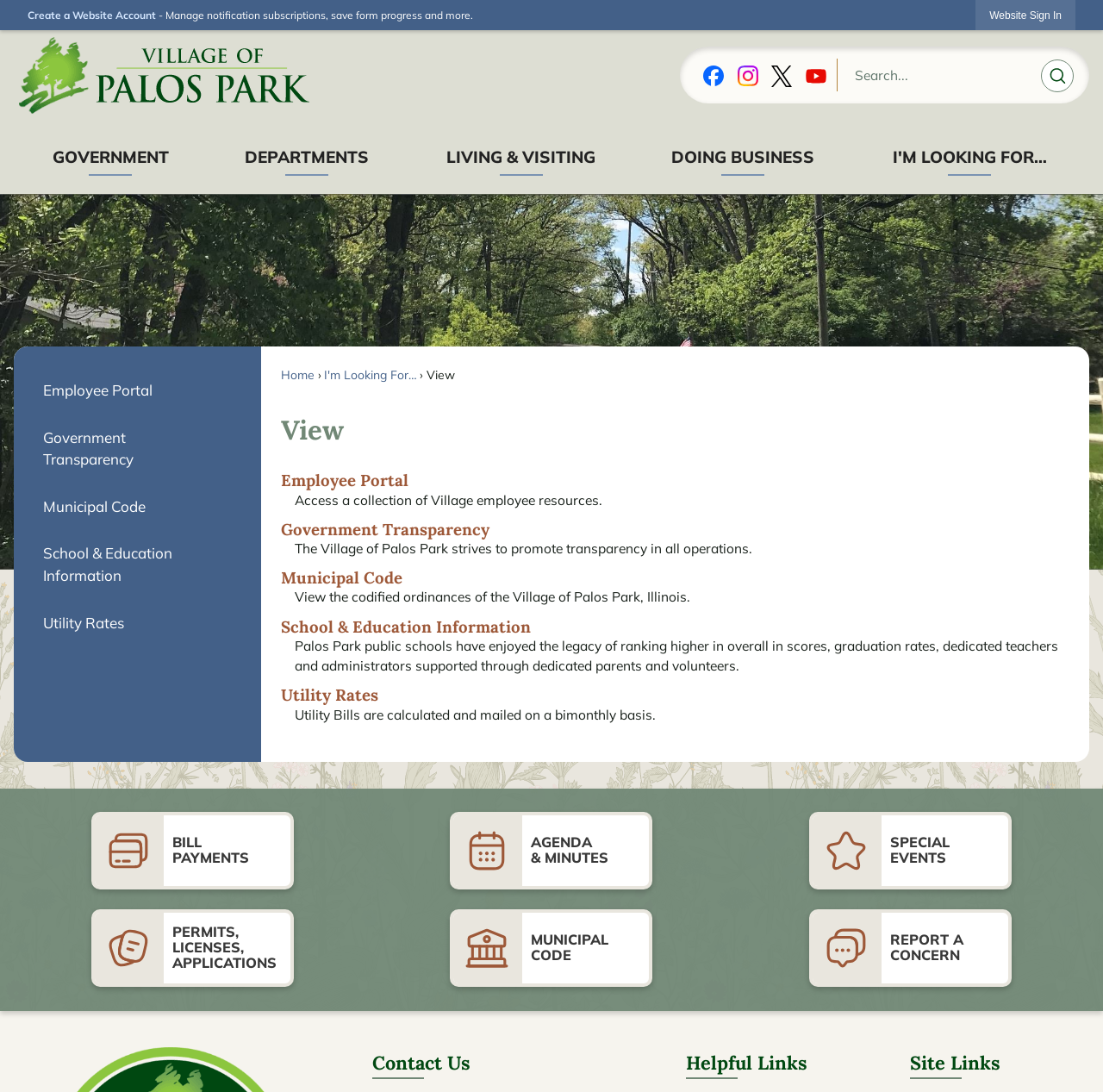Specify the bounding box coordinates for the region that must be clicked to perform the given instruction: "Click on GAMING".

None